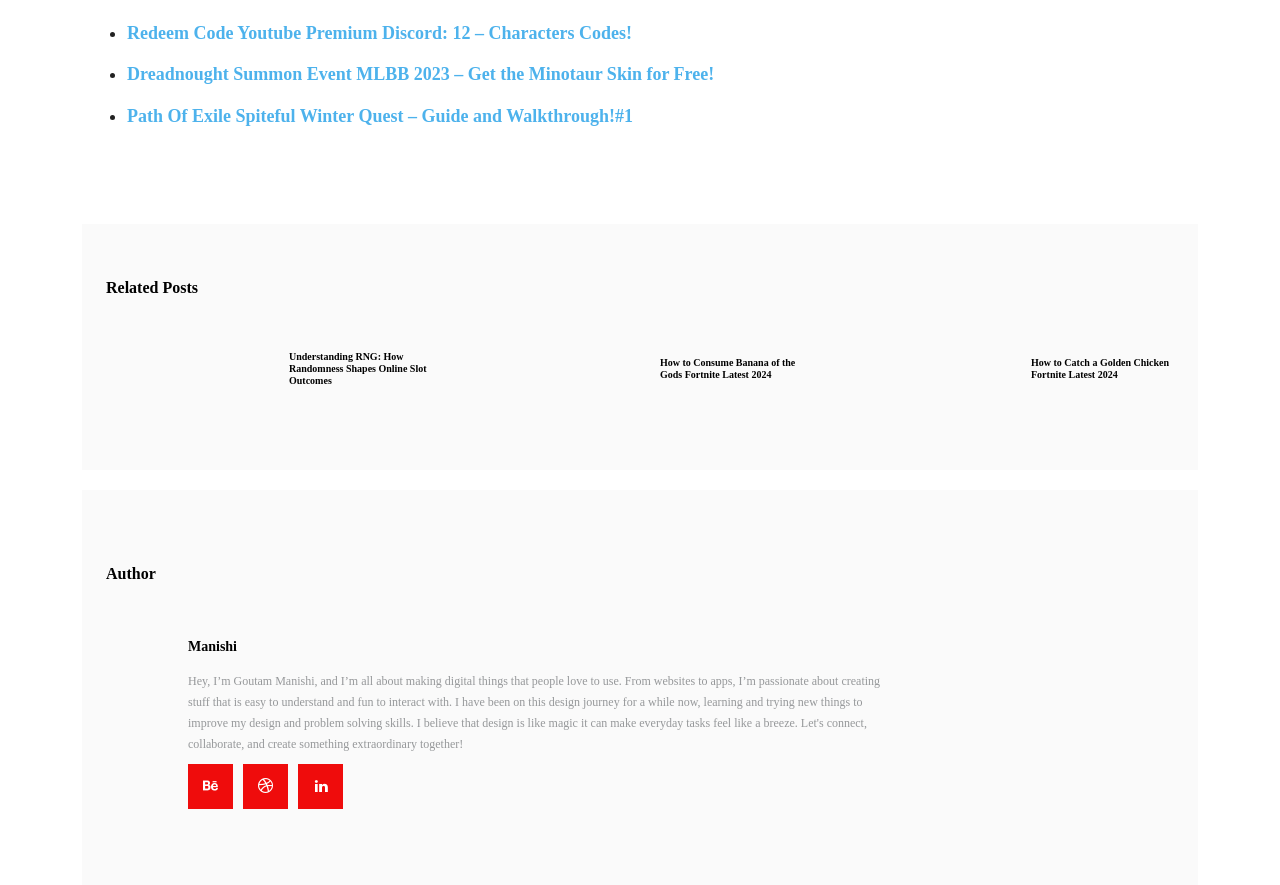Can you specify the bounding box coordinates of the area that needs to be clicked to fulfill the following instruction: "View Understanding RNG article"?

[0.226, 0.396, 0.338, 0.437]